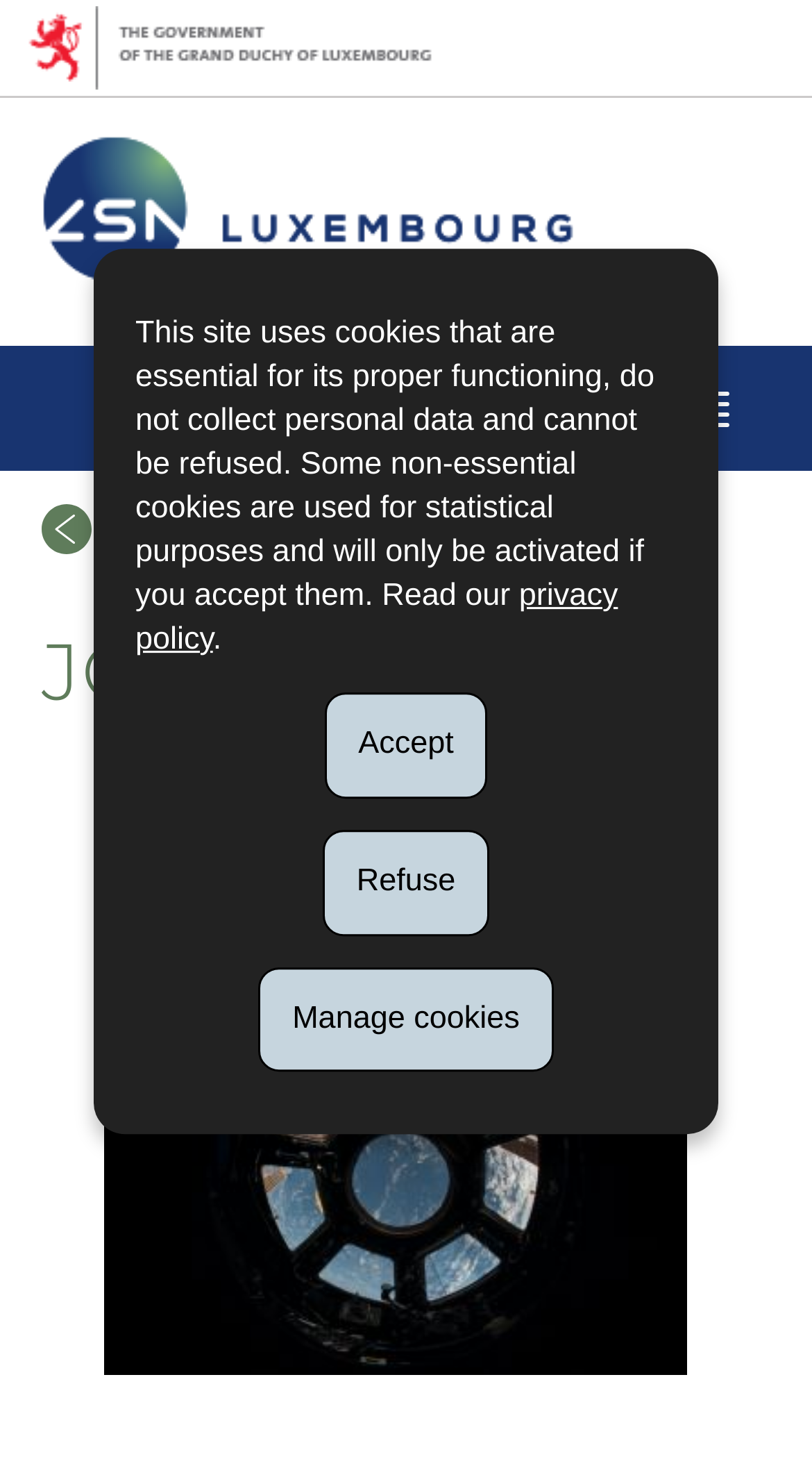What is the theme of the image at the bottom of the page?
Please answer the question with as much detail as possible using the screenshot.

I inferred the theme of the image by looking at its location and the context of the webpage, which suggests that it is related to space and the Luxembourg Space Agency.